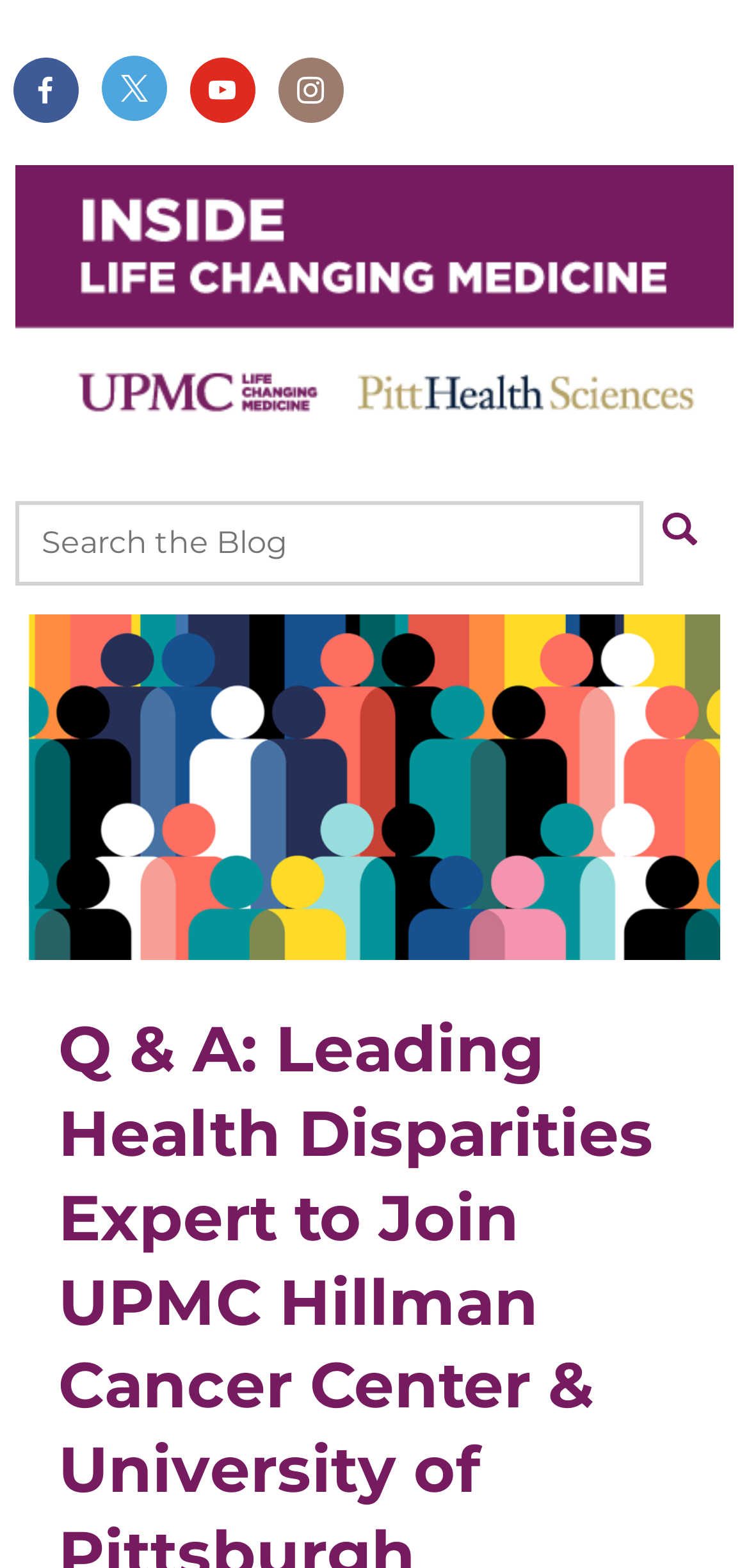What is the position of the image on the webpage?
From the image, provide a succinct answer in one word or a short phrase.

Top center